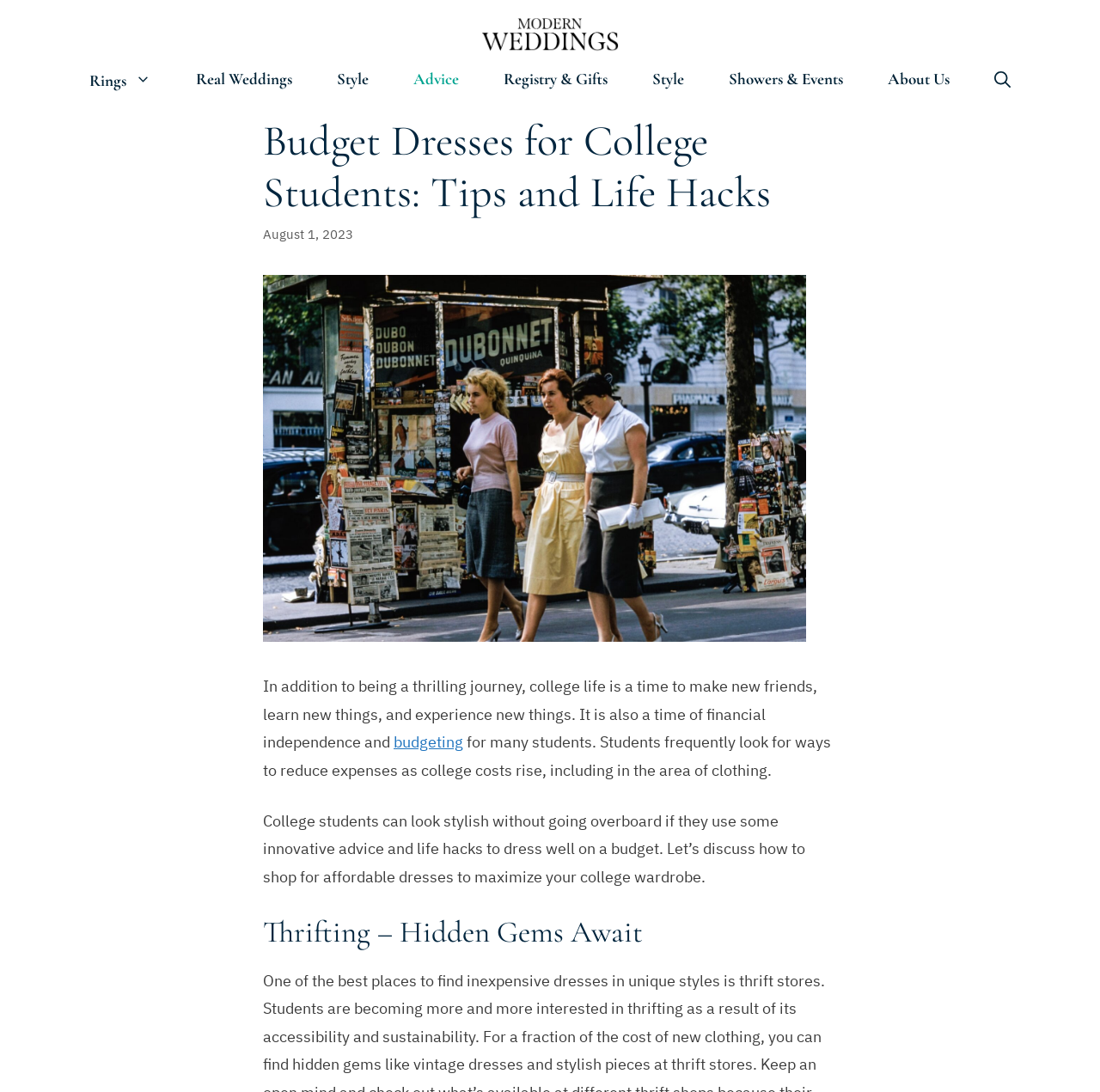Please determine the bounding box coordinates of the section I need to click to accomplish this instruction: "Learn about Thrifting – Hidden Gems Await".

[0.239, 0.837, 0.761, 0.87]